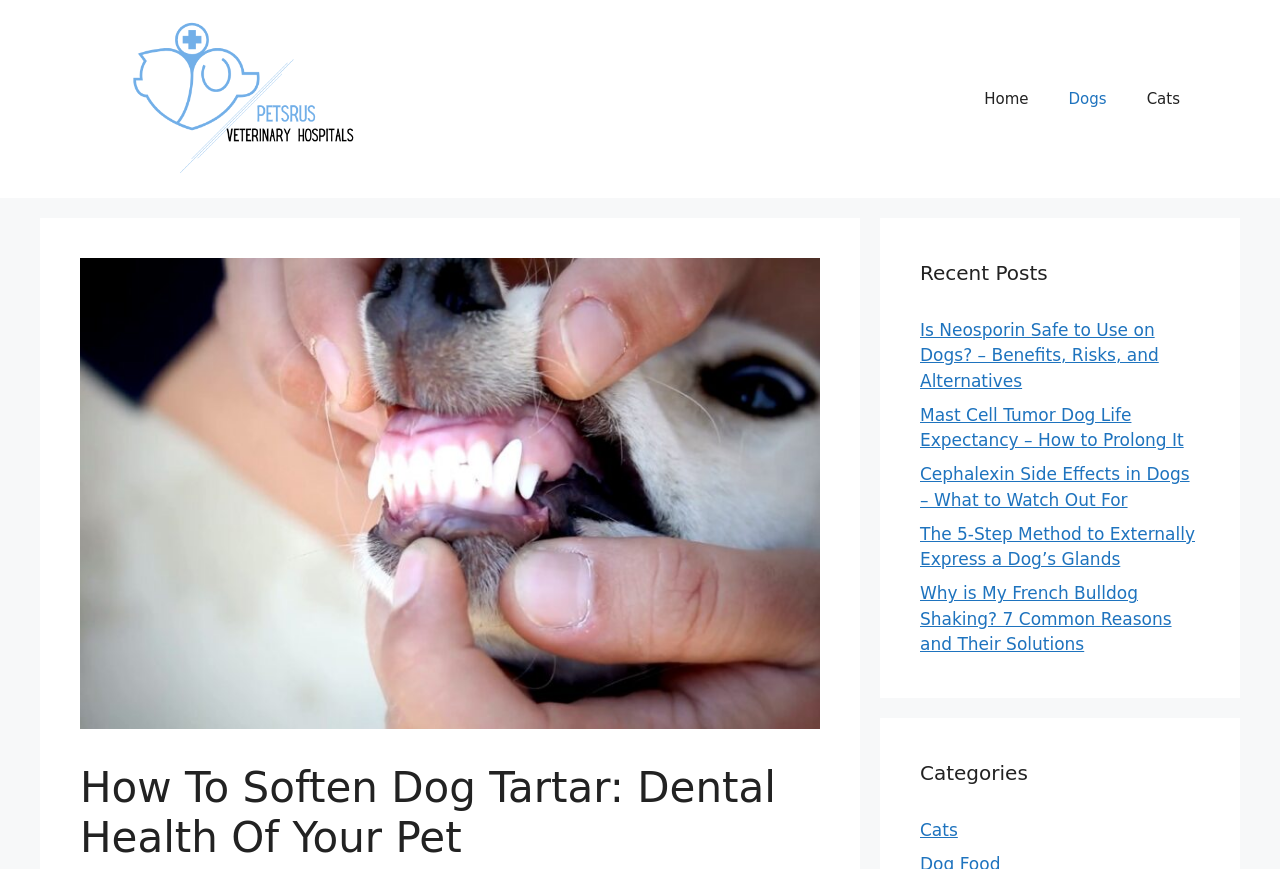What is the topic of the recent posts section?
Provide an in-depth and detailed answer to the question.

I looked at the links under the 'Recent Posts' section and saw that they are all related to pet health, such as dog tartar, Neosporin, and mast cell tumors, so the topic of the recent posts section is pet health.